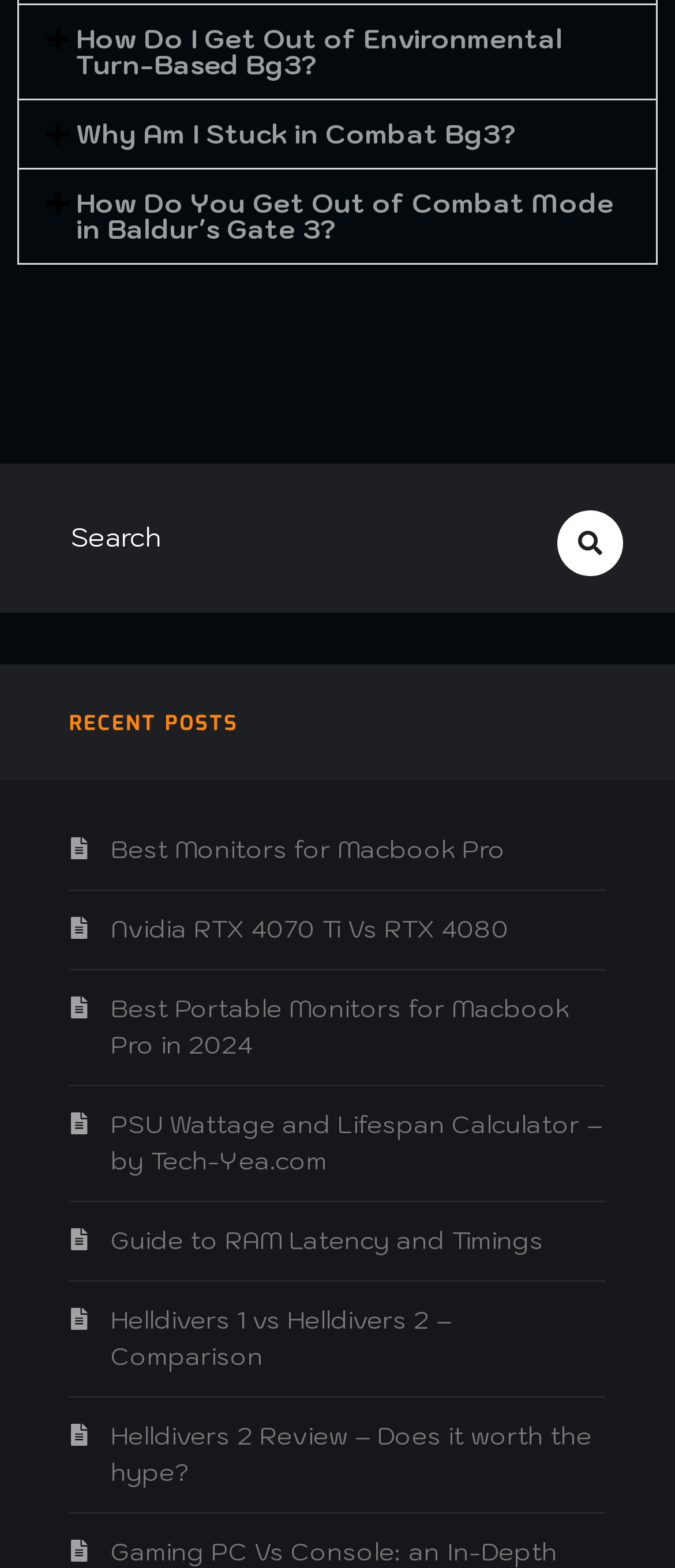Identify the bounding box coordinates for the UI element described as follows: "Best Monitors for Macbook Pro". Ensure the coordinates are four float numbers between 0 and 1, formatted as [left, top, right, bottom].

[0.164, 0.532, 0.749, 0.552]